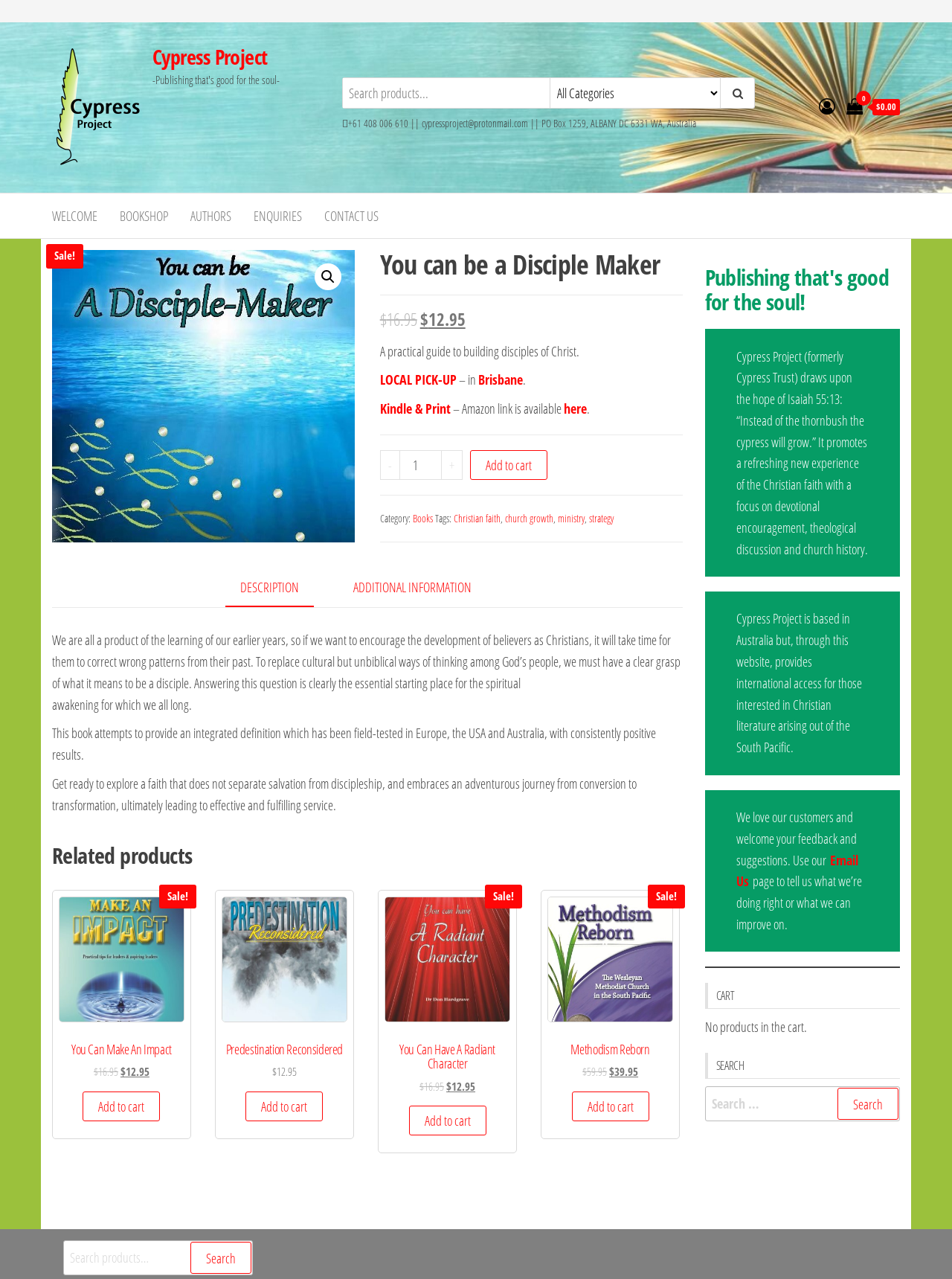Please answer the following question using a single word or phrase: 
What is the phone number of Cypress Project?

+61 408 006 610